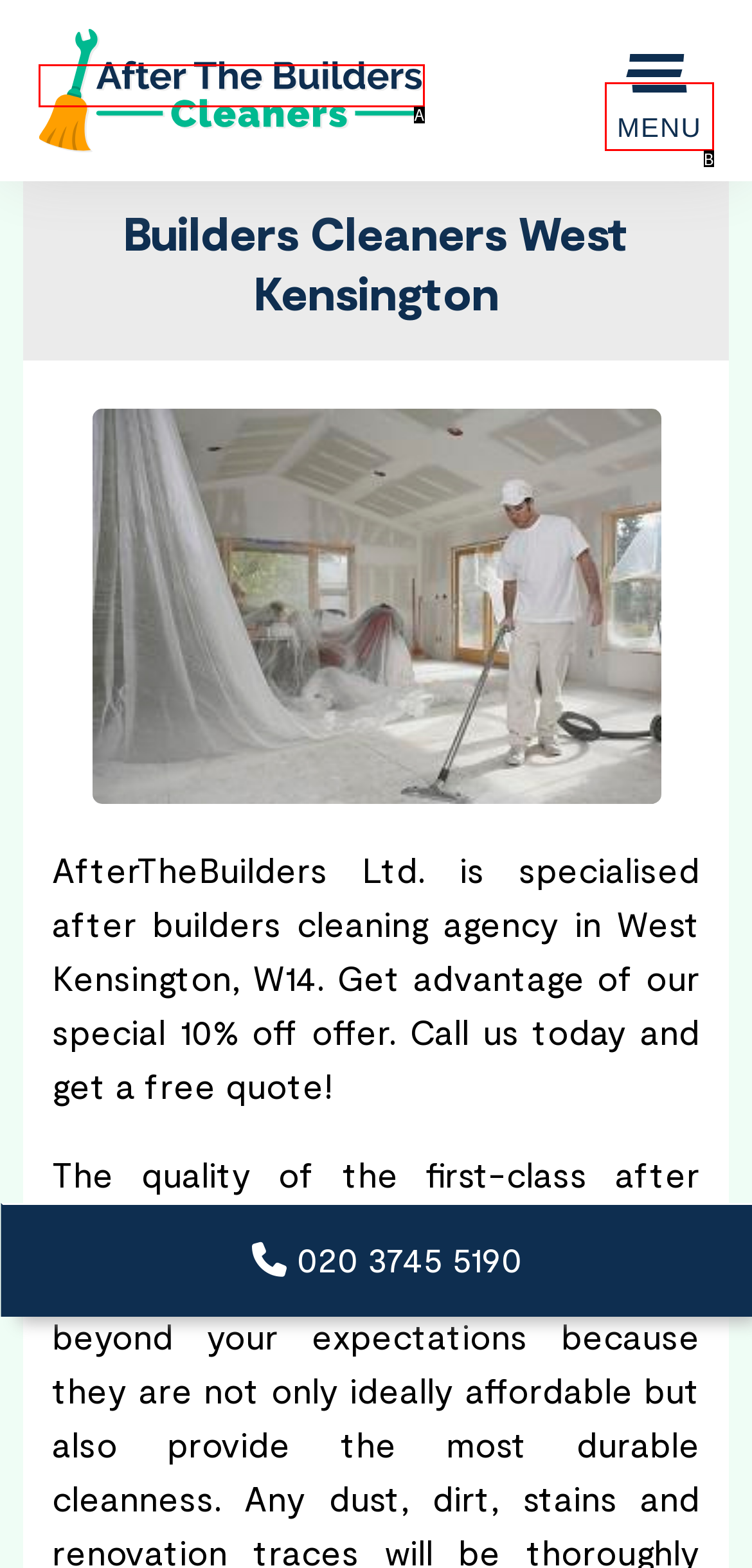Select the letter that aligns with the description: Menu. Answer with the letter of the selected option directly.

B